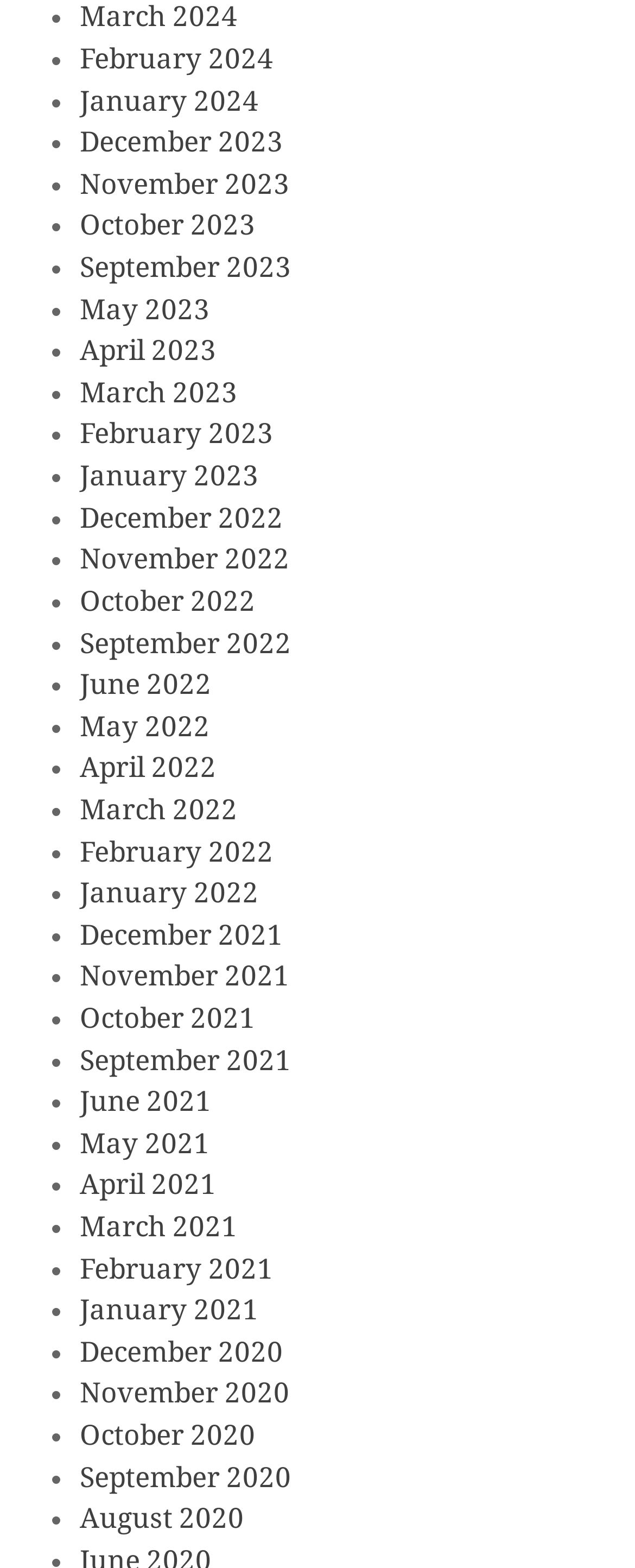Based on the image, give a detailed response to the question: What is the latest month listed?

I looked at the list of links and found the latest month listed, which is March 2024.